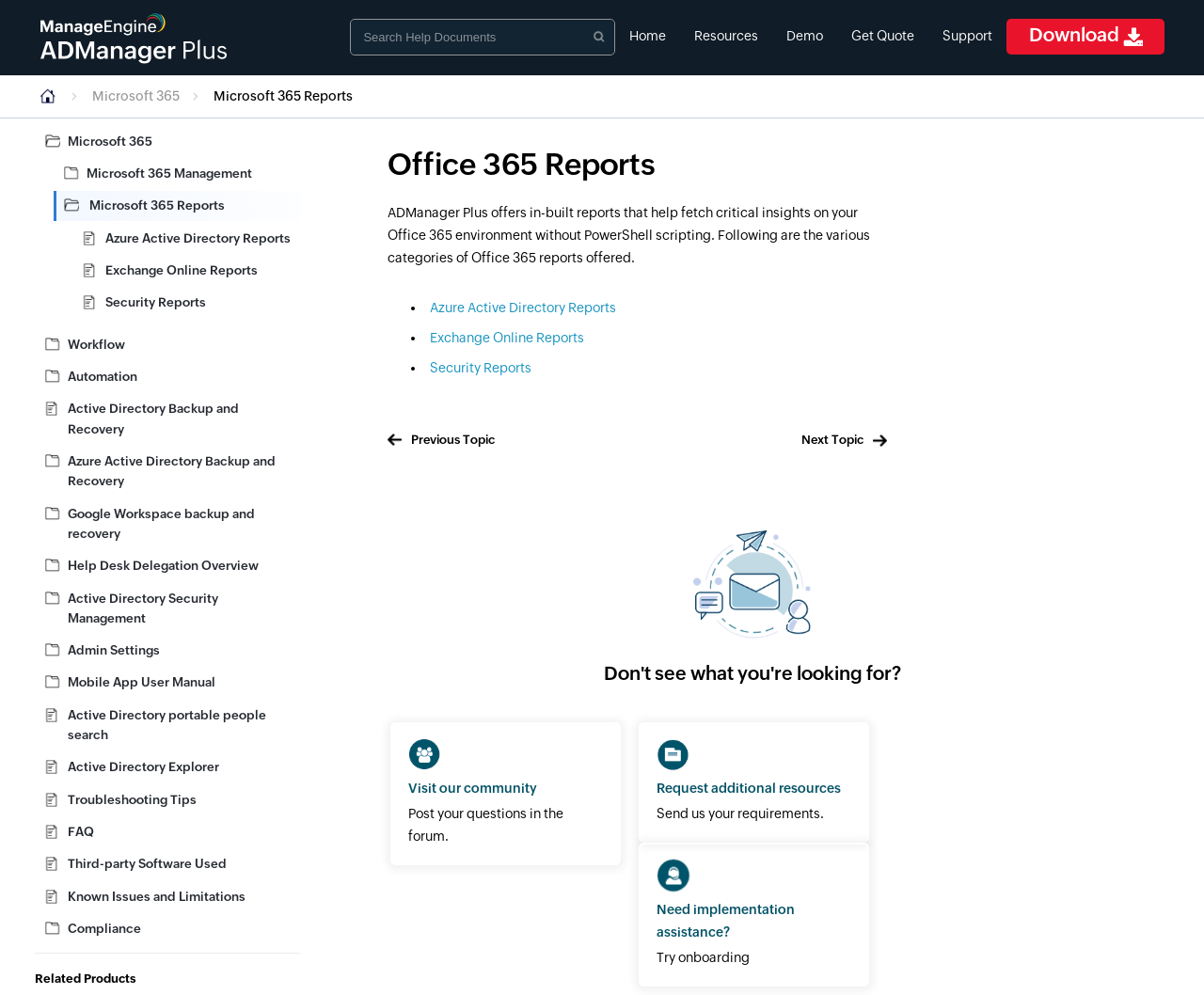Find the bounding box coordinates for the element that must be clicked to complete the instruction: "View Azure Active Directory reports". The coordinates should be four float numbers between 0 and 1, indicated as [left, top, right, bottom].

[0.06, 0.225, 0.249, 0.254]